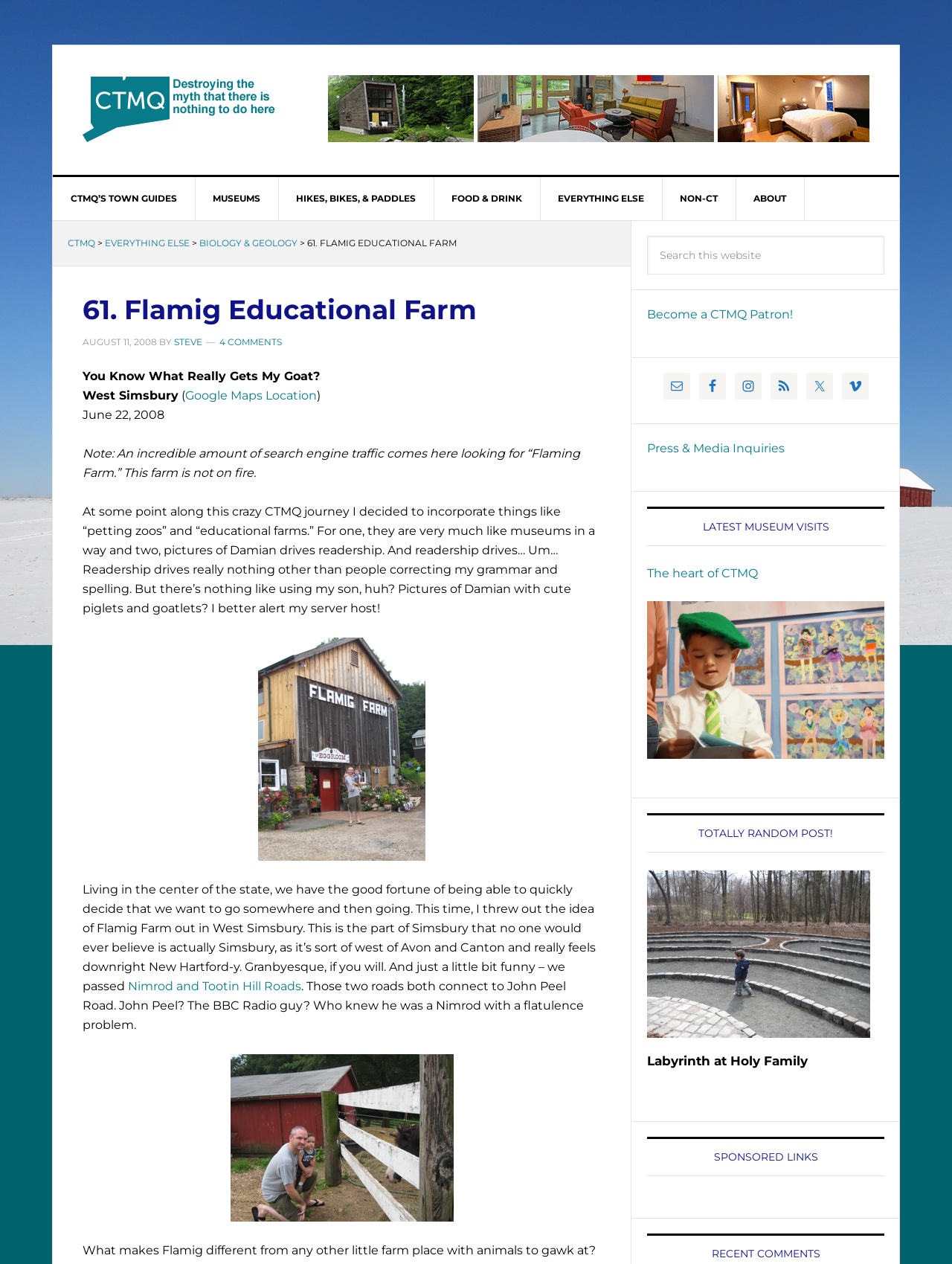Show the bounding box coordinates of the region that should be clicked to follow the instruction: "Check the latest museum visits."

[0.68, 0.401, 0.929, 0.432]